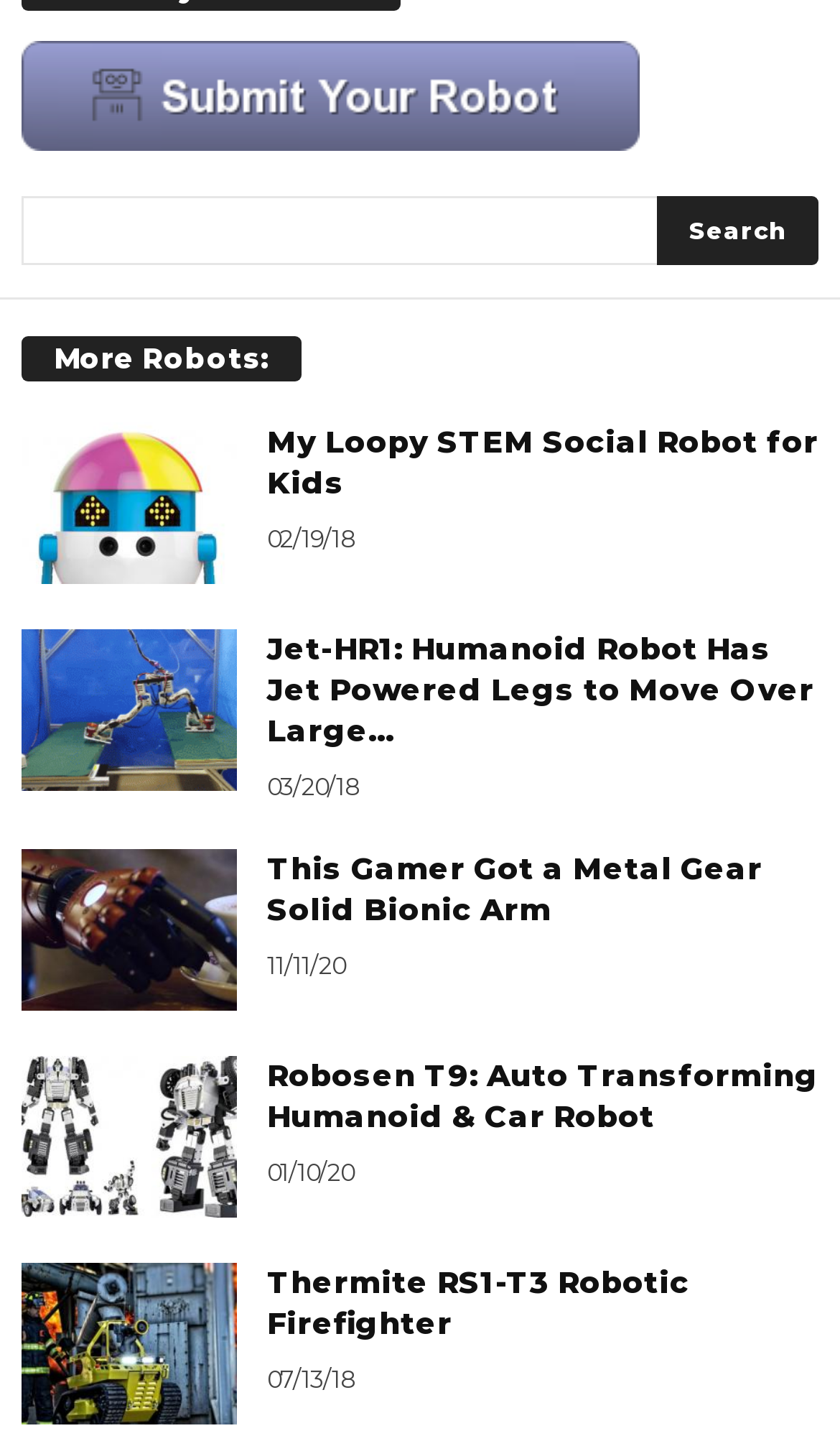What is the theme of this webpage?
Please give a detailed and thorough answer to the question, covering all relevant points.

I analyzed the content of the webpage and found that all the links and headings are related to robots, indicating that the theme of this webpage is robots.